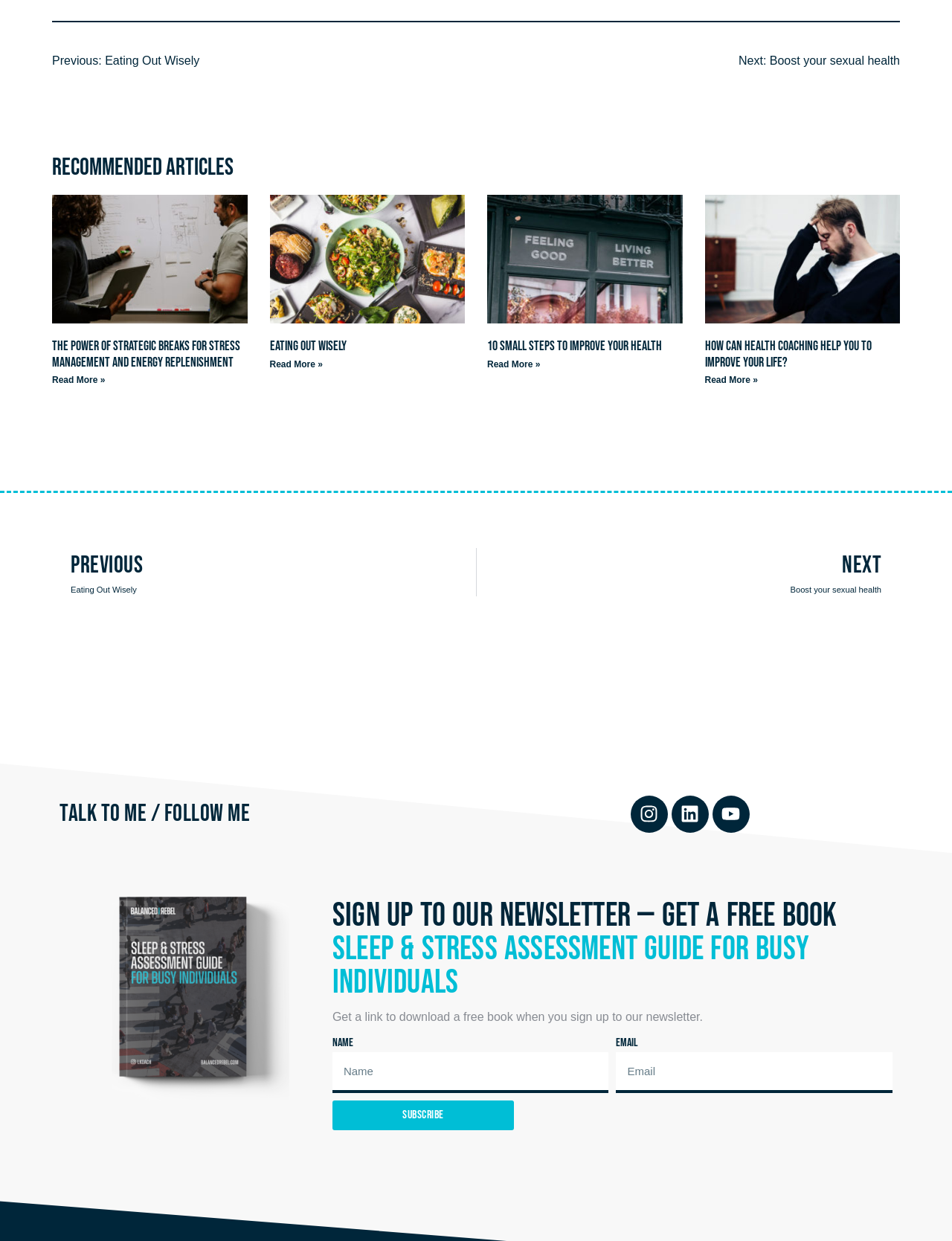Please locate the bounding box coordinates of the element's region that needs to be clicked to follow the instruction: "Click on the 'Previous: Eating Out Wisely' link". The bounding box coordinates should be provided as four float numbers between 0 and 1, i.e., [left, top, right, bottom].

[0.055, 0.044, 0.21, 0.054]